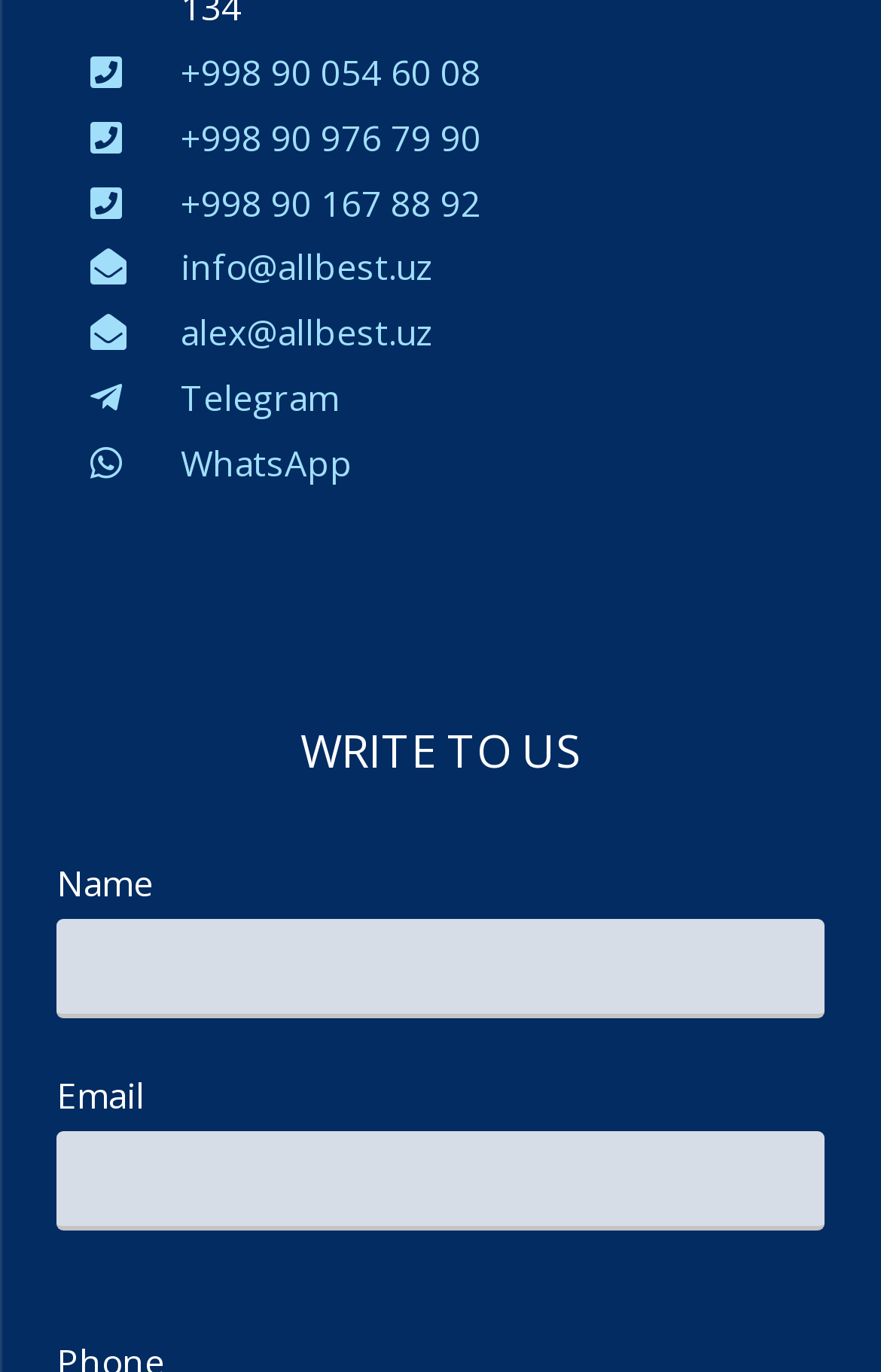Extract the bounding box coordinates for the UI element described as: "Telegram".

[0.103, 0.266, 0.936, 0.314]